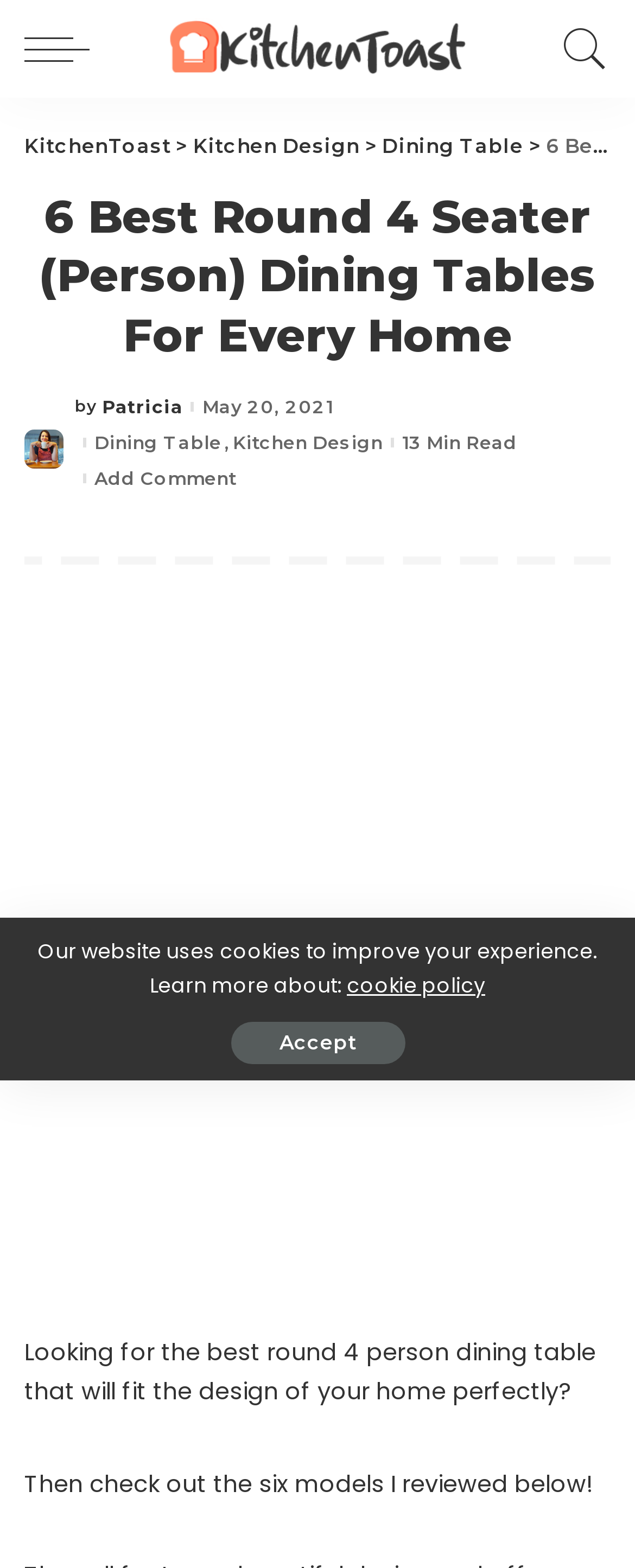Indicate the bounding box coordinates of the clickable region to achieve the following instruction: "Read the article about Dining Table."

[0.602, 0.085, 0.825, 0.1]